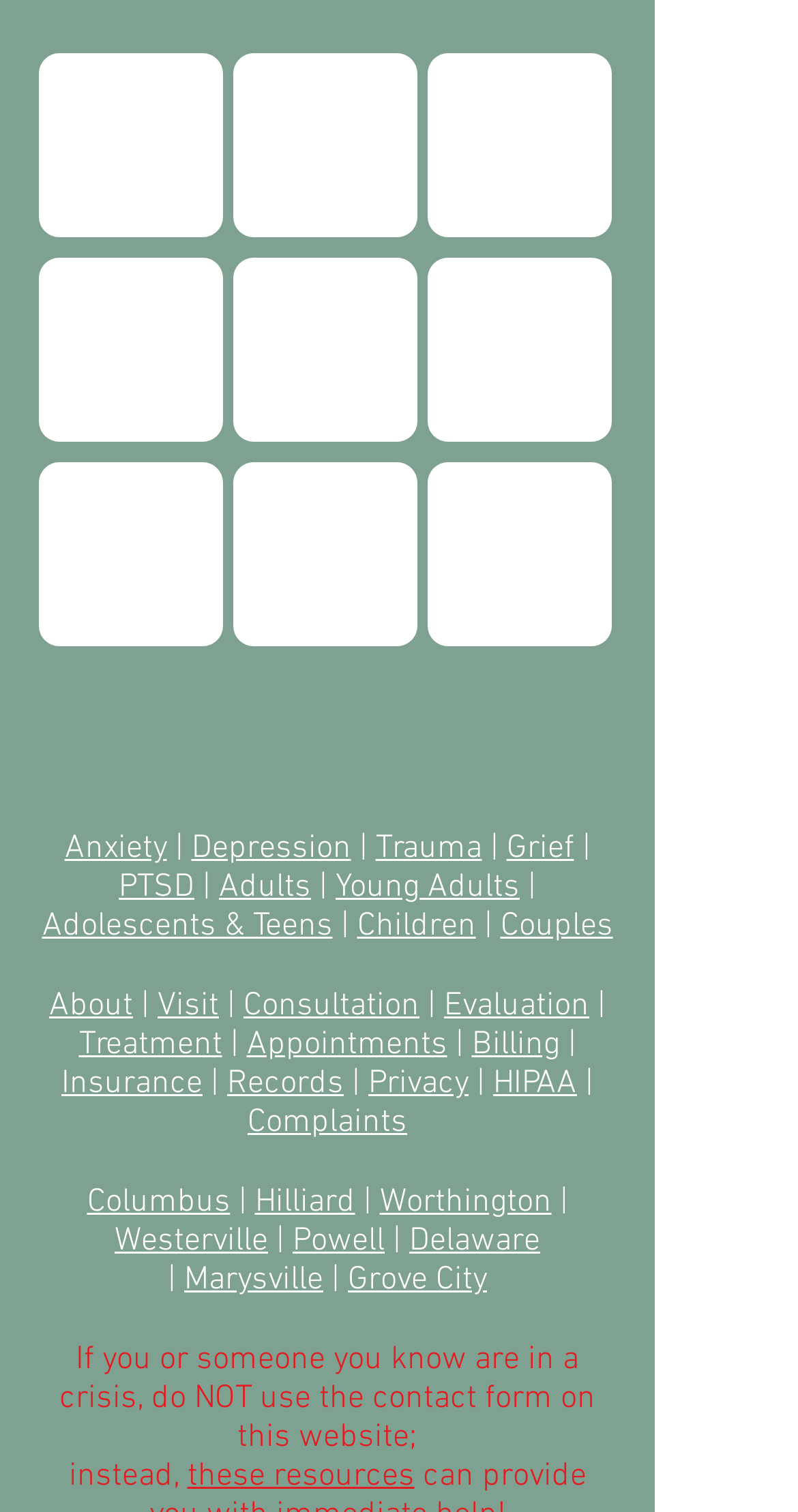Please locate the bounding box coordinates of the region I need to click to follow this instruction: "Open accessibility options".

None